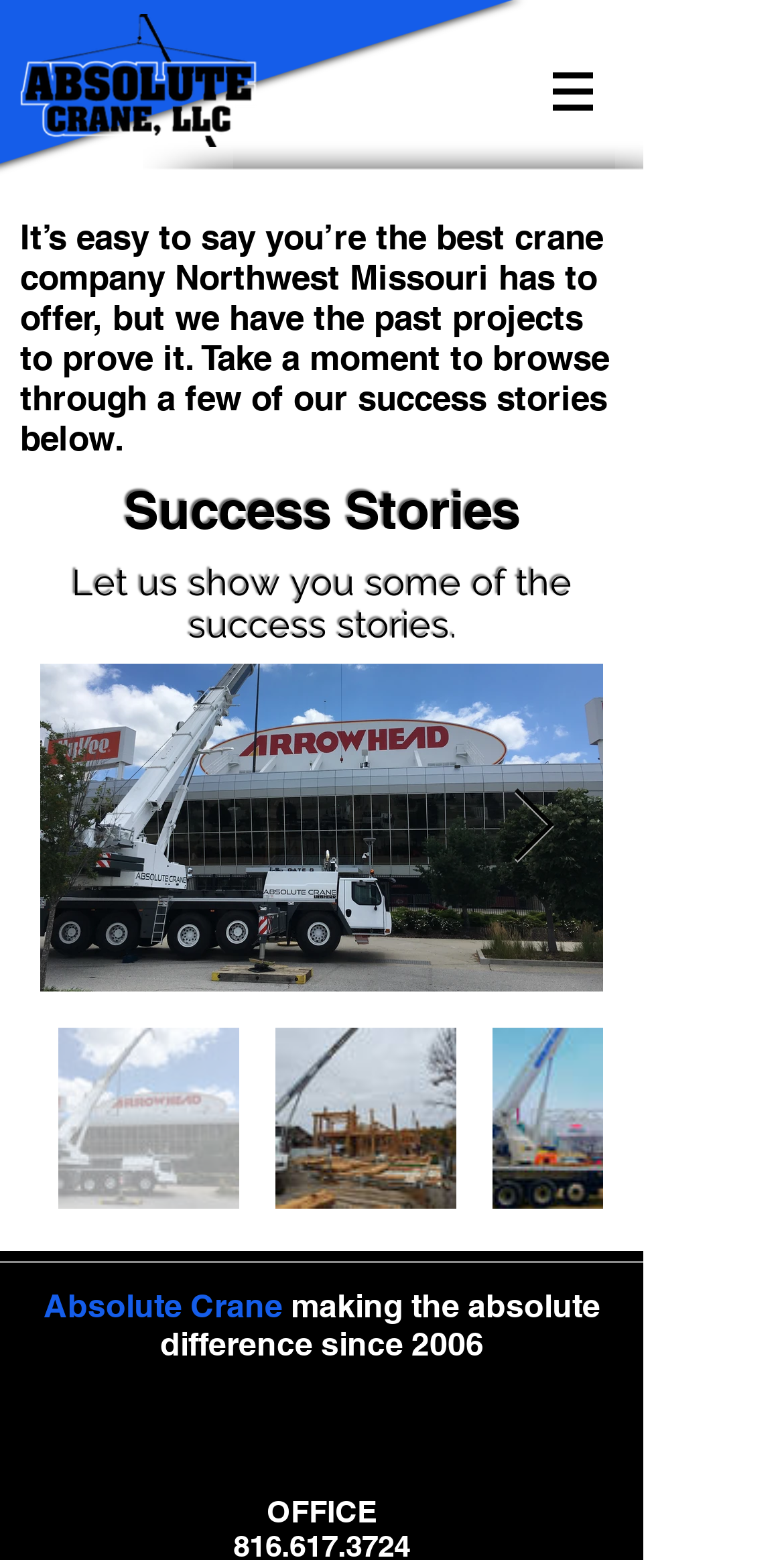Deliver a detailed narrative of the webpage's visual and textual elements.

The webpage is about Absolute Crane's success stories. At the top right corner, there is a navigation menu labeled "Site" with a button that has a popup menu. Below the navigation menu, the Absolute Crane logo is displayed prominently. 

The main content of the webpage is divided into sections. The first section has a heading "Success Stories" and a brief introduction that explains the purpose of the page. Below the introduction, there is a heading "Let us show you some of the success stories." 

On the right side of the page, there is a "Next Item" button with an arrow icon, which suggests that there are more success stories to be displayed. 

At the bottom of the page, there is a heading that highlights Absolute Crane's experience since 2006, and a "CONTACT US" link is placed below it, encouraging visitors to reach out to the company.